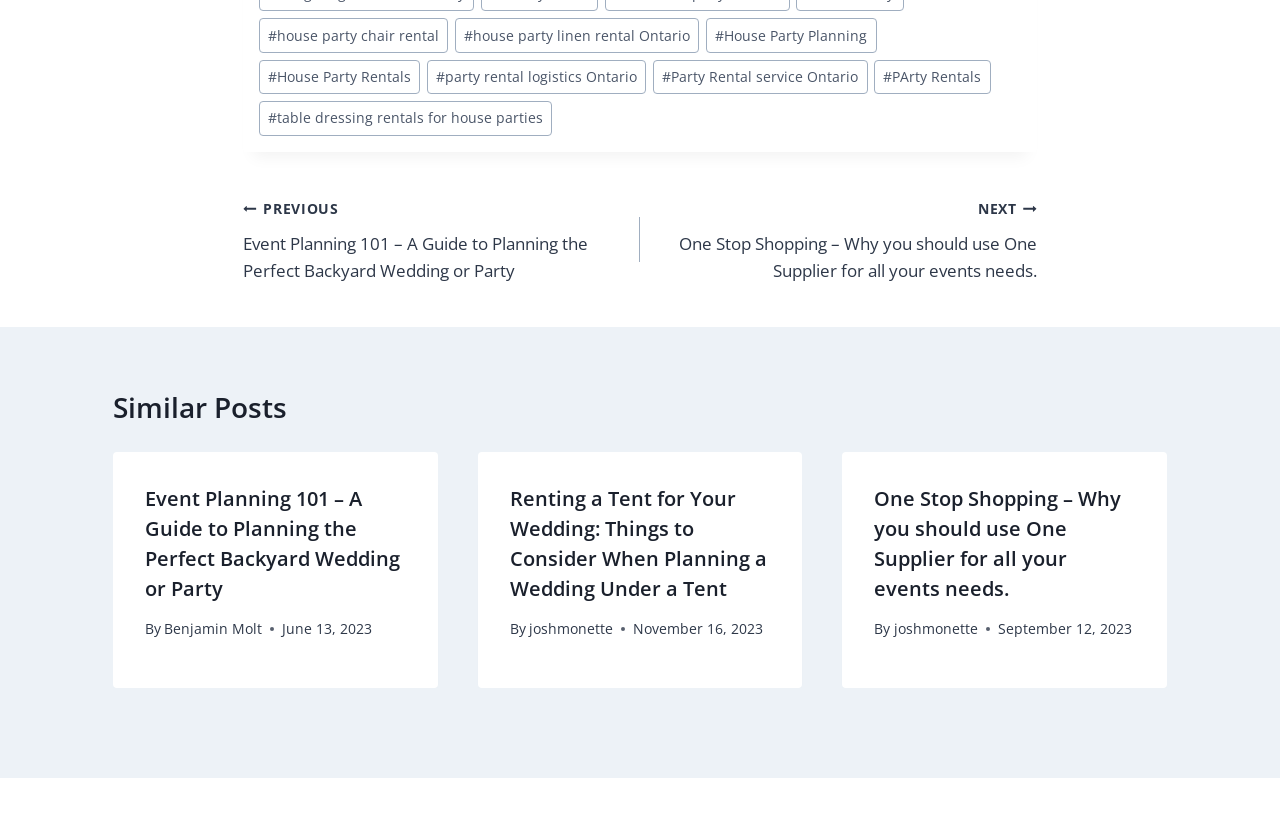Determine the bounding box coordinates of the clickable region to carry out the instruction: "View 'One Stop Shopping – Why you should use One Supplier for all your events needs.'".

[0.683, 0.592, 0.887, 0.739]